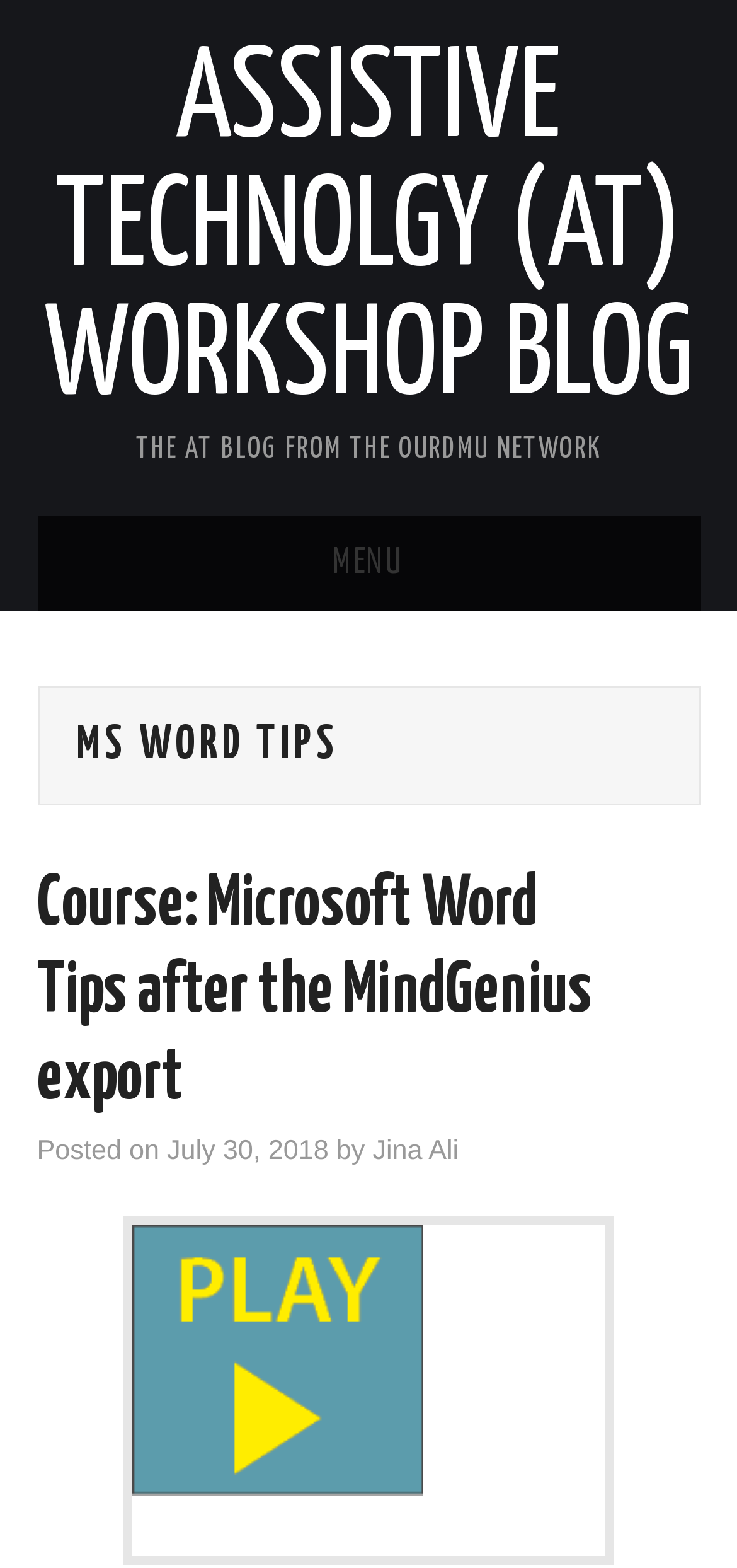Using the format (top-left x, top-left y, bottom-right x, bottom-right y), provide the bounding box coordinates for the described UI element. All values should be floating point numbers between 0 and 1: e-Learning

[0.05, 0.574, 0.712, 0.634]